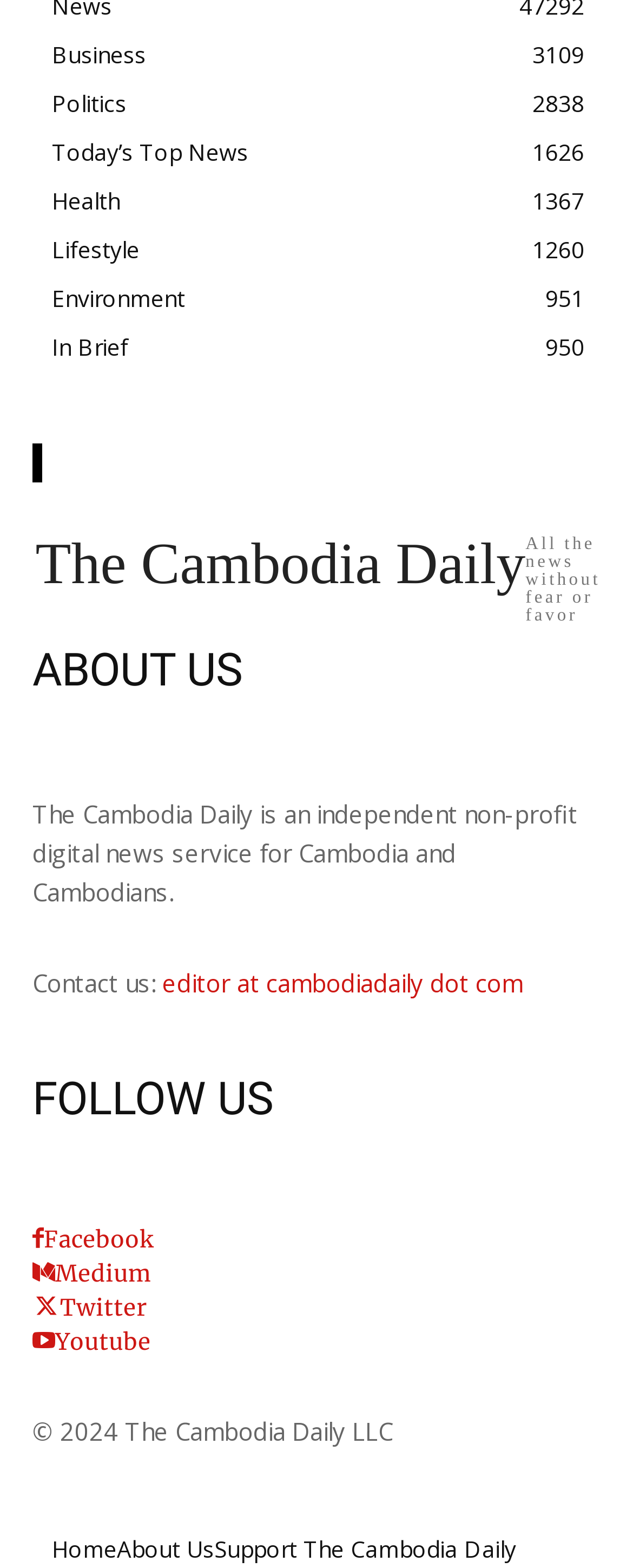Locate the UI element described as follows: "editor at cambodiadaily dot com". Return the bounding box coordinates as four float numbers between 0 and 1 in the order [left, top, right, bottom].

[0.256, 0.616, 0.826, 0.637]